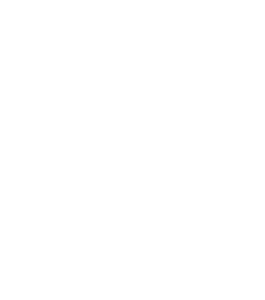Elaborate on all the elements present in the image.

The image showcases the "Goorin Bros. Eye of the Tiger Grey Trucker Hat," a stylish accessory featuring a tiger graphic prominently displayed on the front. This trucker hat combines a trendy design with practical features, making it suitable for various occasions. It's crafted for adult wear, featuring a snapback closure for adjustable fit, ensuring comfort throughout the day. With a curved brim design and a chic grey color, this hat stands out as a fashionable choice for both casual outings and outdoor activities.